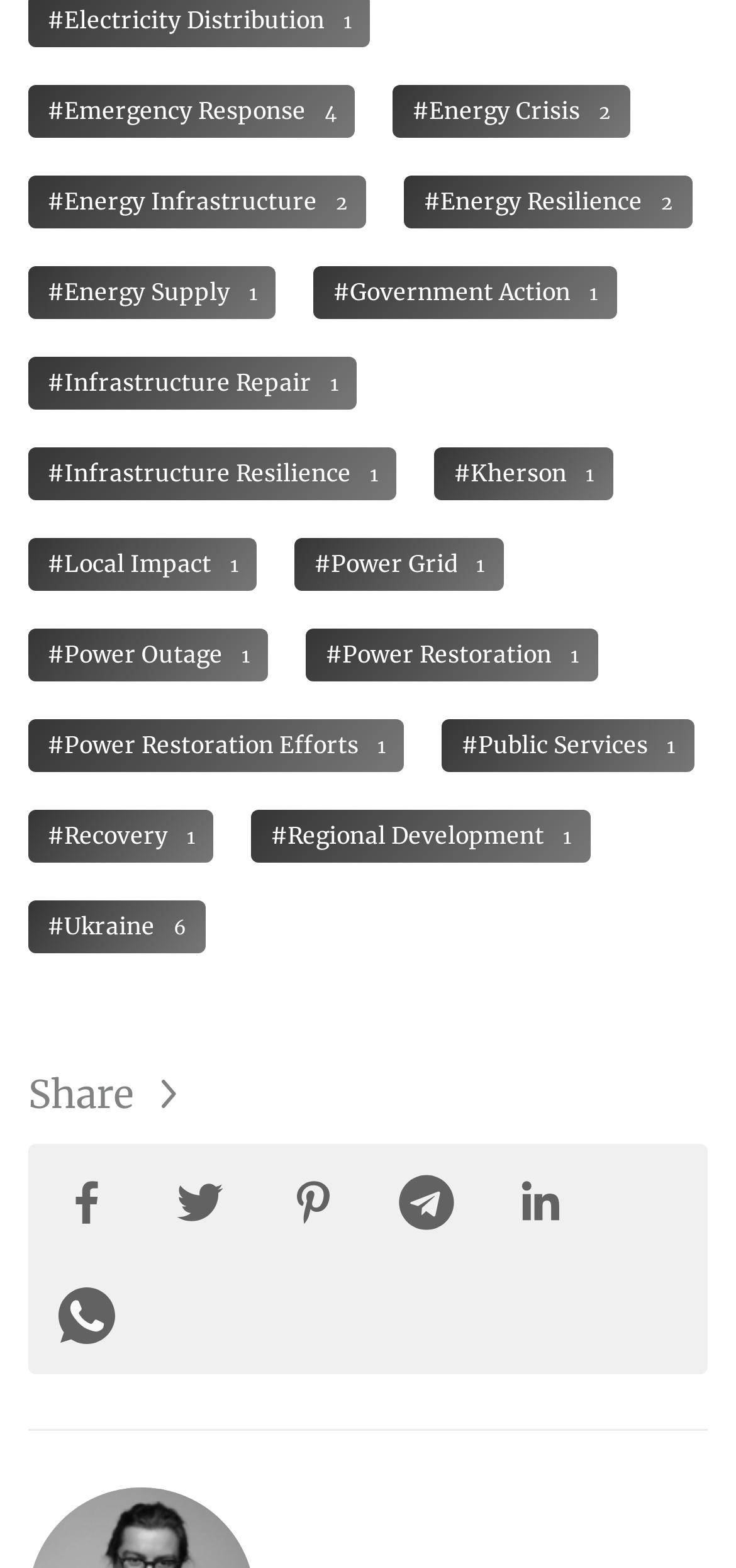Please specify the bounding box coordinates of the region to click in order to perform the following instruction: "View Ukraine".

[0.038, 0.575, 0.281, 0.608]